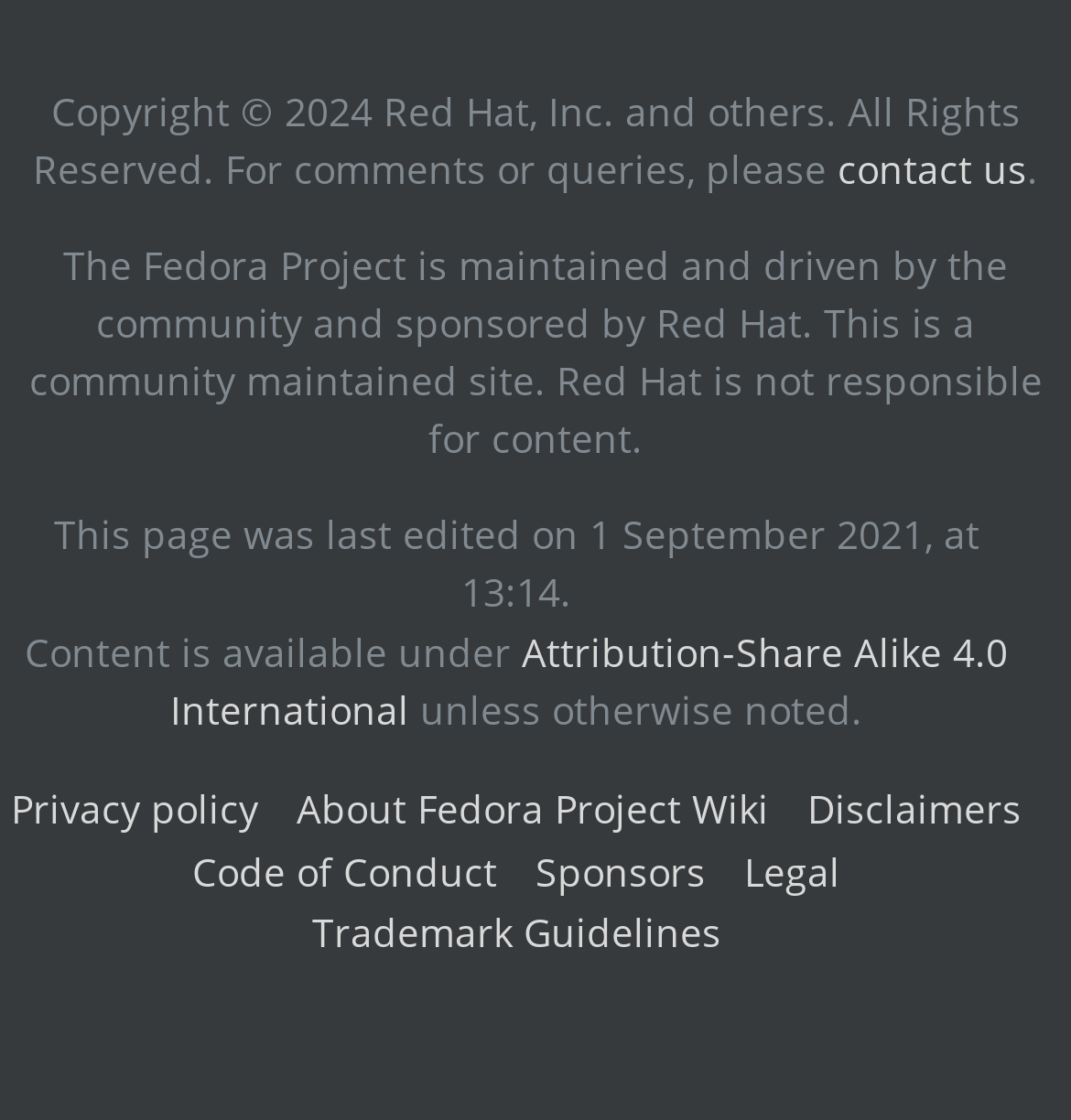Indicate the bounding box coordinates of the element that needs to be clicked to satisfy the following instruction: "read Privacy policy". The coordinates should be four float numbers between 0 and 1, i.e., [left, top, right, bottom].

[0.01, 0.7, 0.241, 0.746]